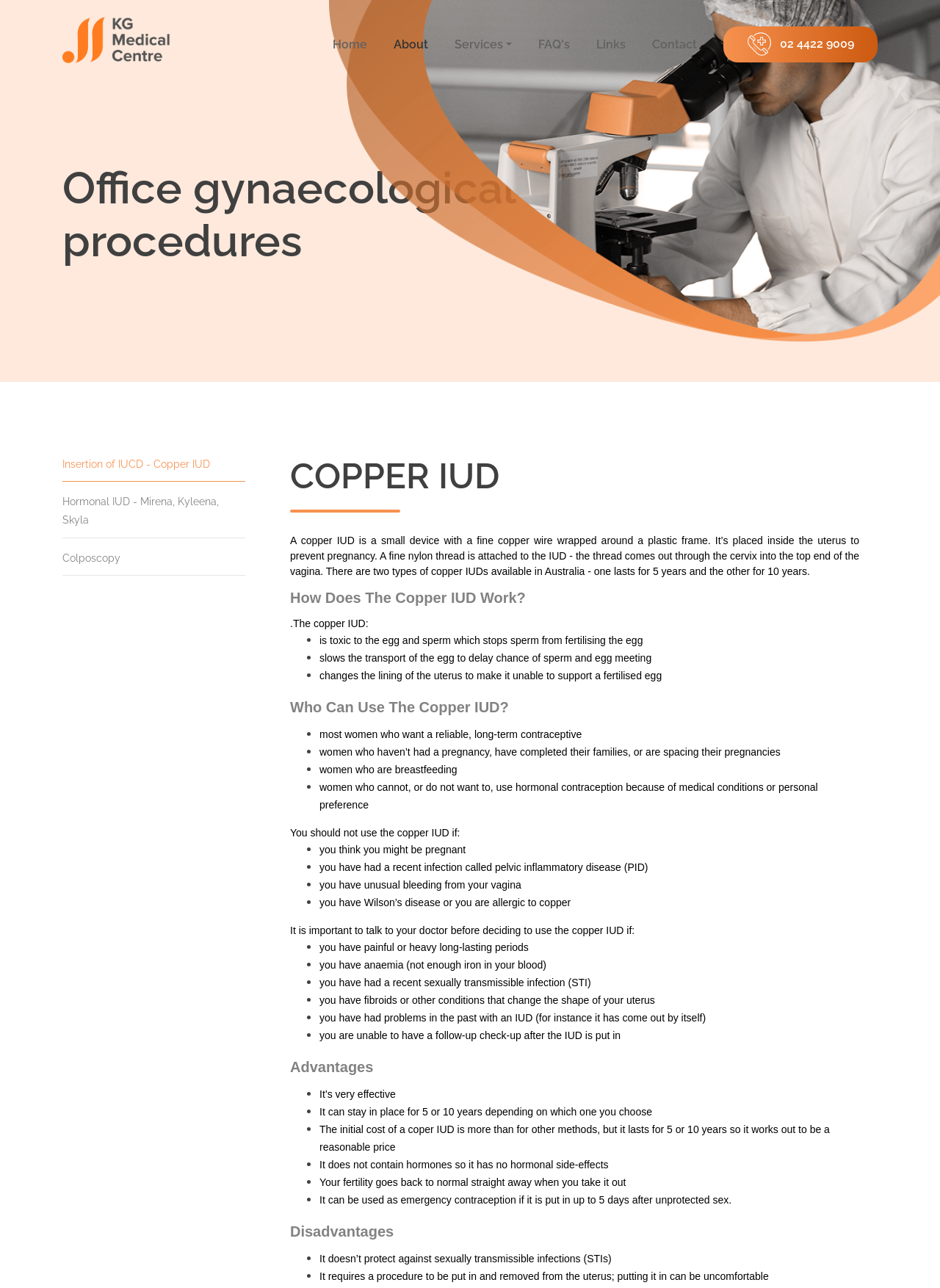Could you identify the text that serves as the heading for this webpage?

Office gynaecological
procedures